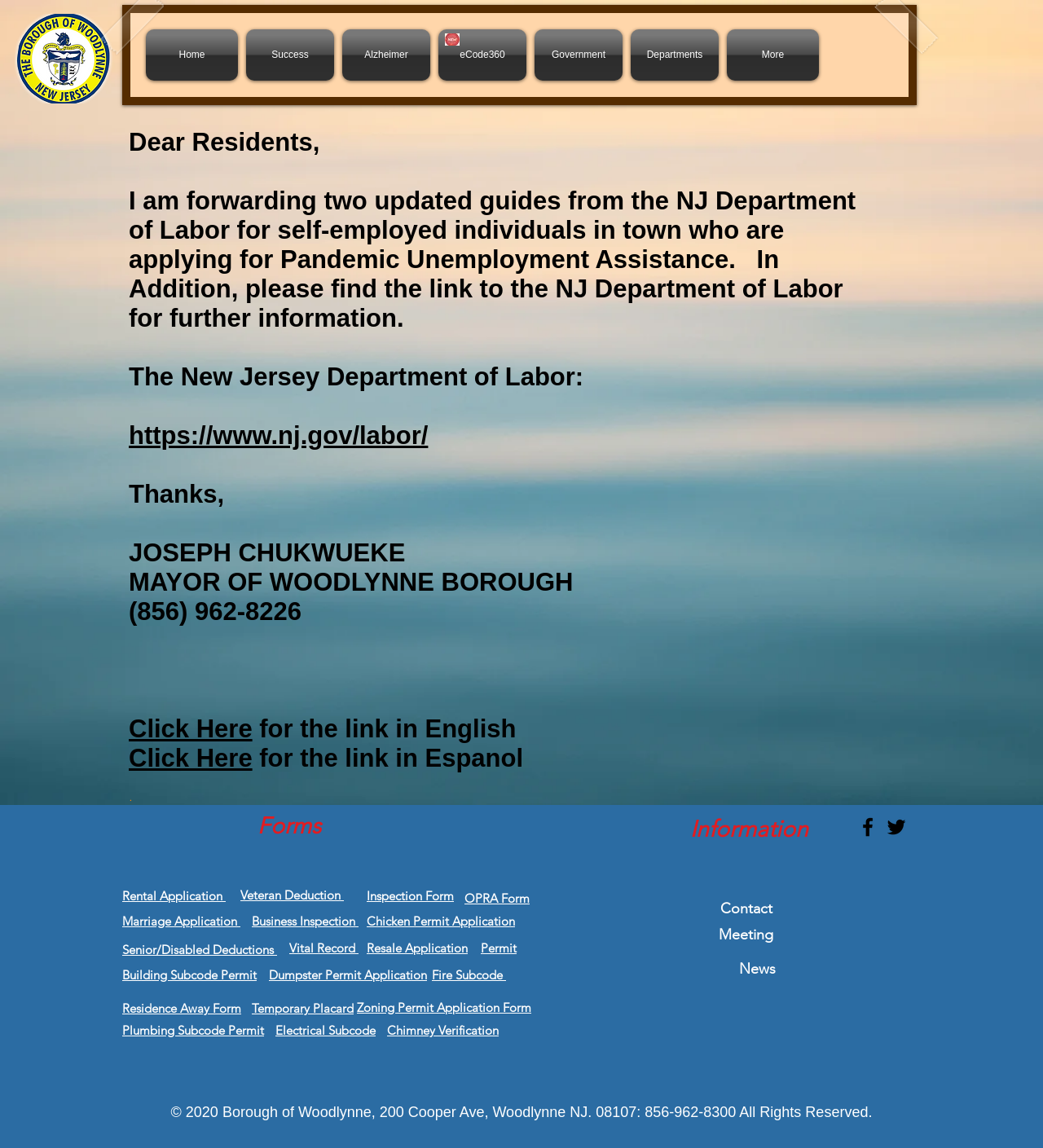Please locate the bounding box coordinates of the element's region that needs to be clicked to follow the instruction: "Click Home". The bounding box coordinates should be provided as four float numbers between 0 and 1, i.e., [left, top, right, bottom].

[0.14, 0.026, 0.232, 0.07]